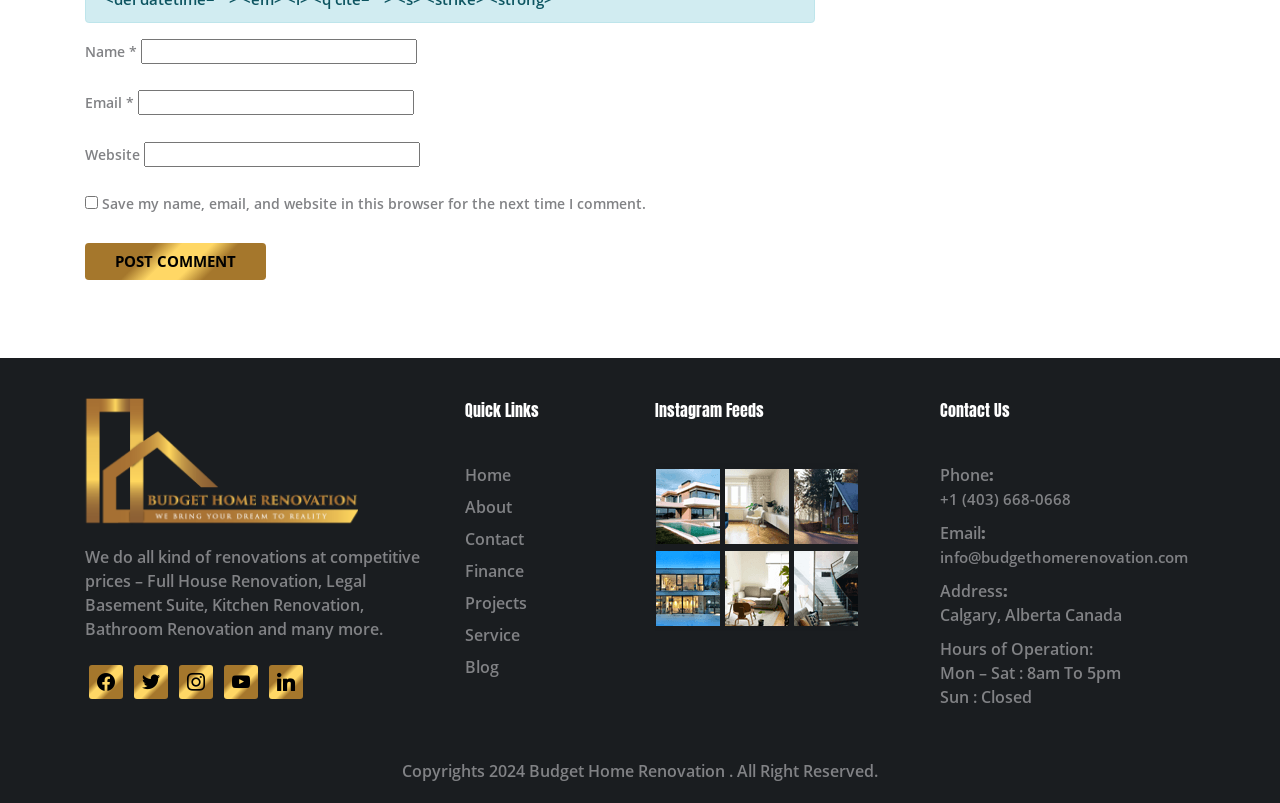Locate the bounding box coordinates of the area where you should click to accomplish the instruction: "Contact us via phone".

[0.734, 0.609, 0.837, 0.634]